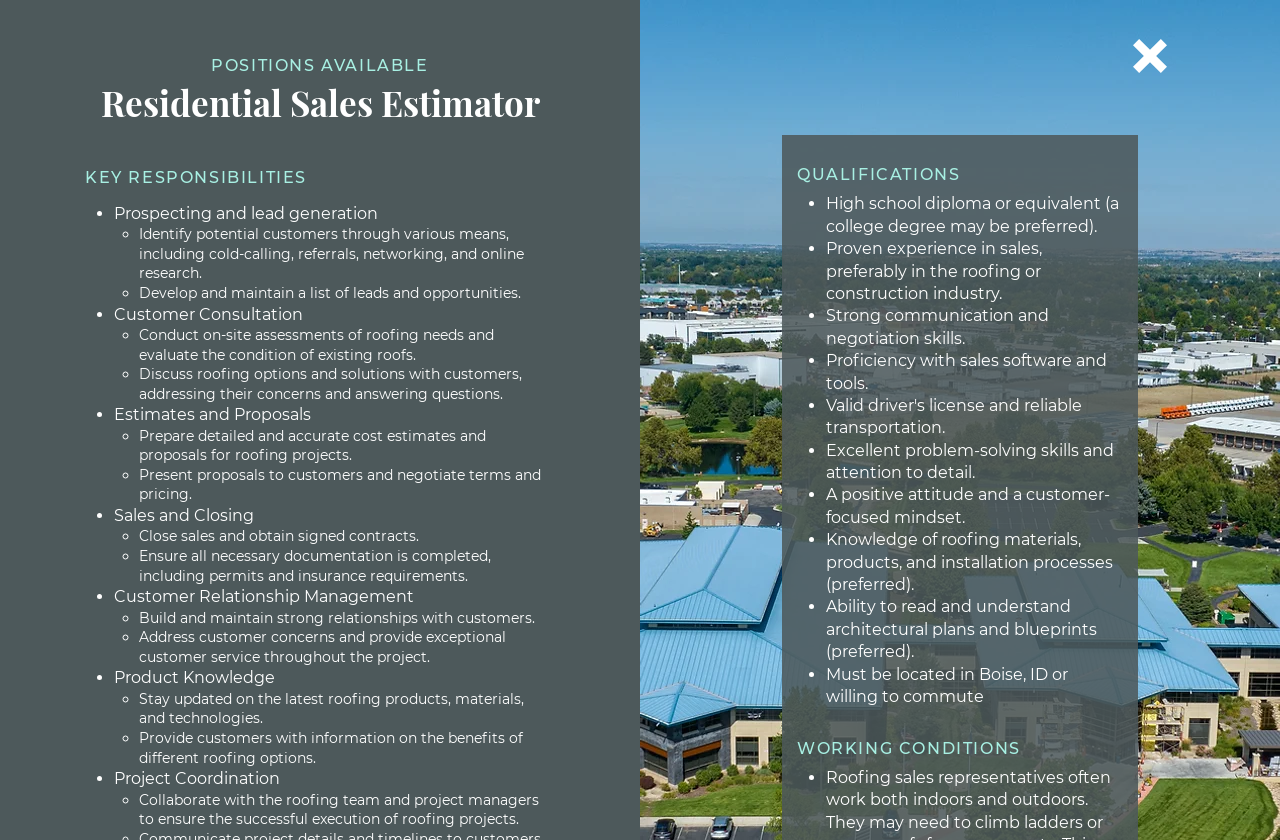Please respond to the question using a single word or phrase:
What is the company name?

Platinum Roofing